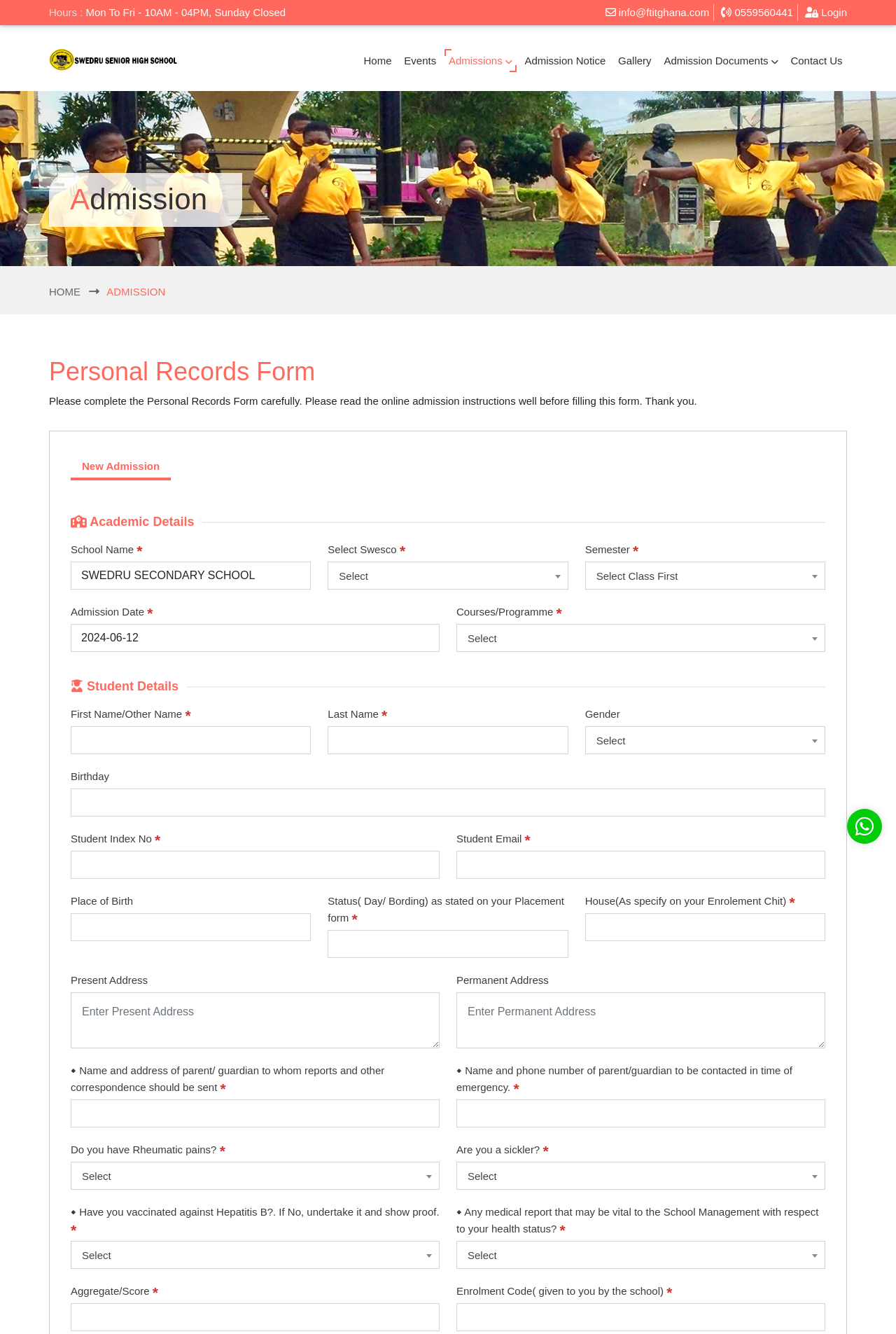Please specify the bounding box coordinates of the clickable region to carry out the following instruction: "Click on login". The coordinates should be four float numbers between 0 and 1, in the format [left, top, right, bottom].

[0.899, 0.005, 0.945, 0.014]